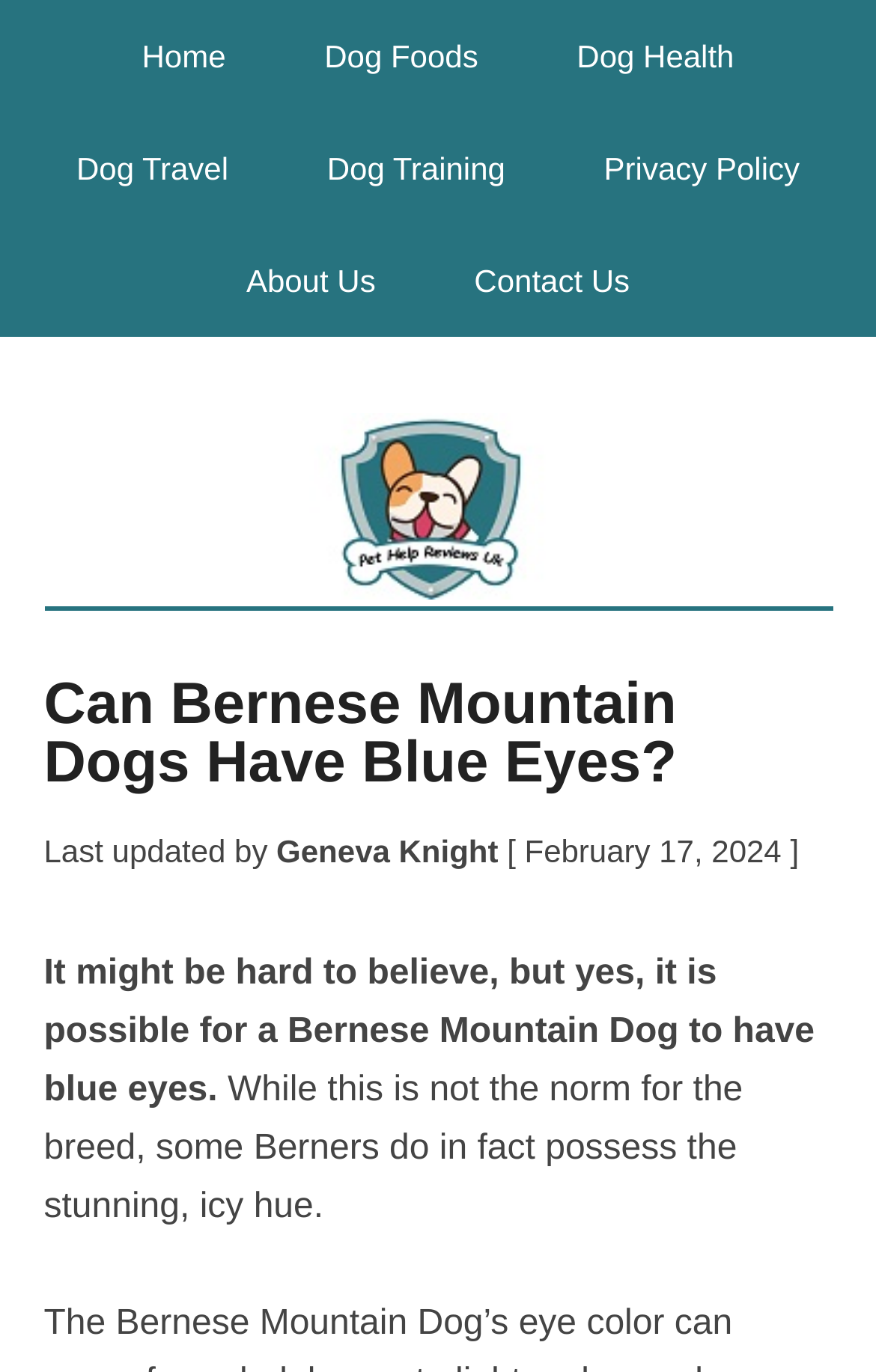Give an in-depth explanation of the webpage layout and content.

The webpage is about Bernese Mountain Dogs and their eye color. At the top, there is a navigation menu with 7 links: "Home", "Dog Foods", "Dog Health", "Dog Travel", "Dog Training", "Privacy Policy", and "About Us". Below the navigation menu, there is a large header with the title "Can Bernese Mountain Dogs Have Blue Eyes?" and a subheading "Pet Help Reviews UK".

Under the header, there is a section with the author's name, "Geneva Knight", and the date "February 17, 2024". Below this section, there are two paragraphs of text. The first paragraph states that it is possible for a Bernese Mountain Dog to have blue eyes, although it is not the norm for the breed. The second paragraph elaborates on this, mentioning that some Berners do possess blue eyes.

The American Kennel Club (AKC) standard for Bernese Mountain Dogs is mentioned, stating that the ideal eye color should be dark brown. However, the webpage focuses on the possibility of blue eyes in Bernese Mountain Dogs, providing information and context about this trait.